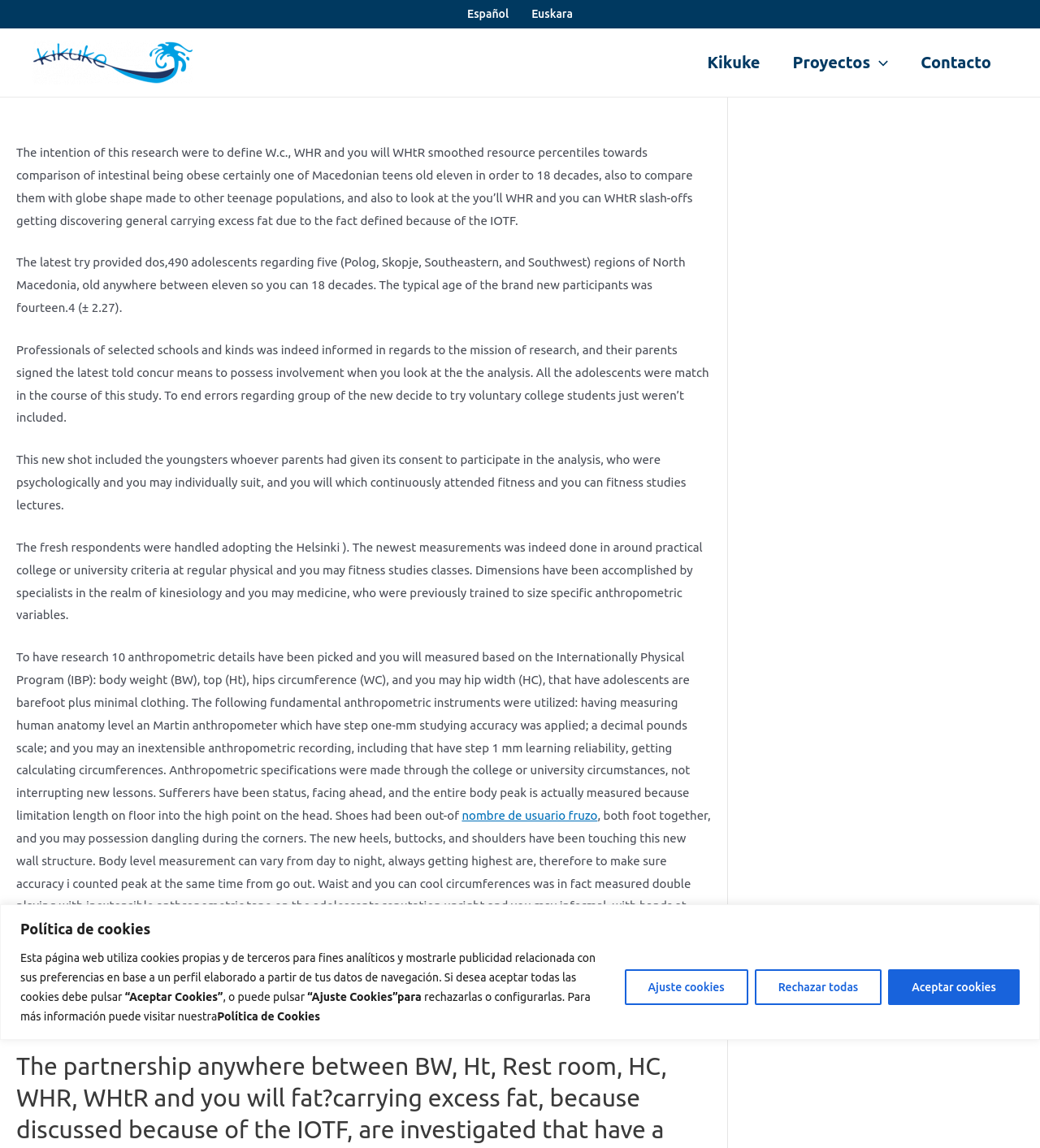How many participants were in the study?
Please describe in detail the information shown in the image to answer the question.

The study included 2,490 adolescents from five regions of North Macedonia, aged between 11 to 18 years. The average age of the participants was 14.4 (± 2.27).